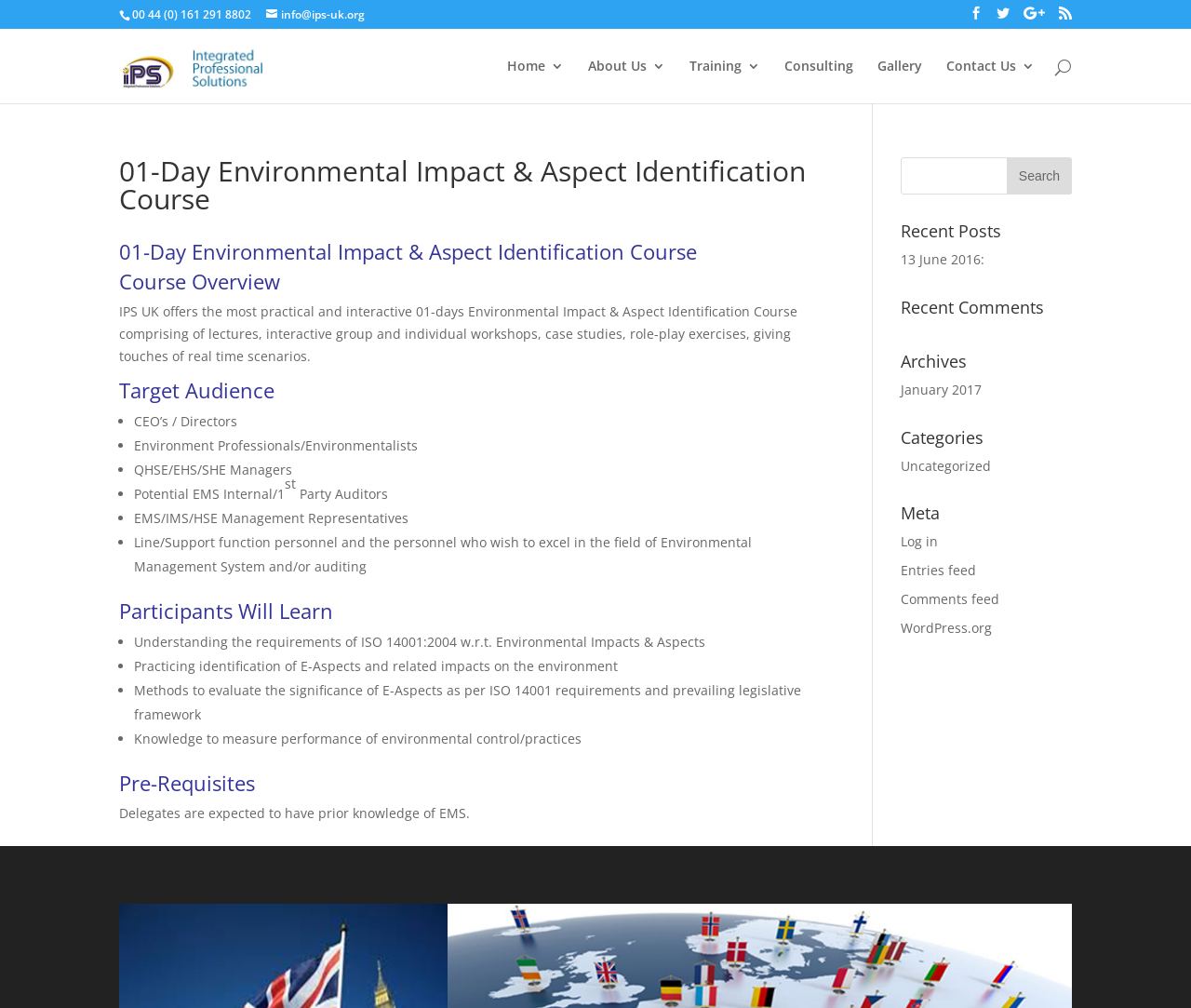Generate a thorough caption that explains the contents of the webpage.

This webpage is about a 1-day environmental impact and aspect identification course offered by IPS UK. At the top, there is a phone number and an email address. Below that, there is a logo of IPS UK, which is an image, and a link to the IPS UK website. 

To the right of the logo, there are several links to different sections of the website, including Home, About Us, Training, Consulting, Gallery, and Contact Us. 

Below these links, there is a search bar where users can enter keywords to search for specific content on the website. 

The main content of the webpage is divided into several sections. The first section is an overview of the course, which includes a brief description of the course and its objectives. 

Below the overview, there are several headings, including Course Overview, Target Audience, Participants Will Learn, and Pre-Requisites. Under each heading, there is a list of bullet points or short paragraphs that provide more information about the course. 

To the right of the main content, there are several sections, including Recent Posts, Recent Comments, Archives, Categories, and Meta. Each section has links to related content, such as blog posts, comments, and archives. 

At the bottom of the webpage, there are several links to WordPress.org and other related websites.